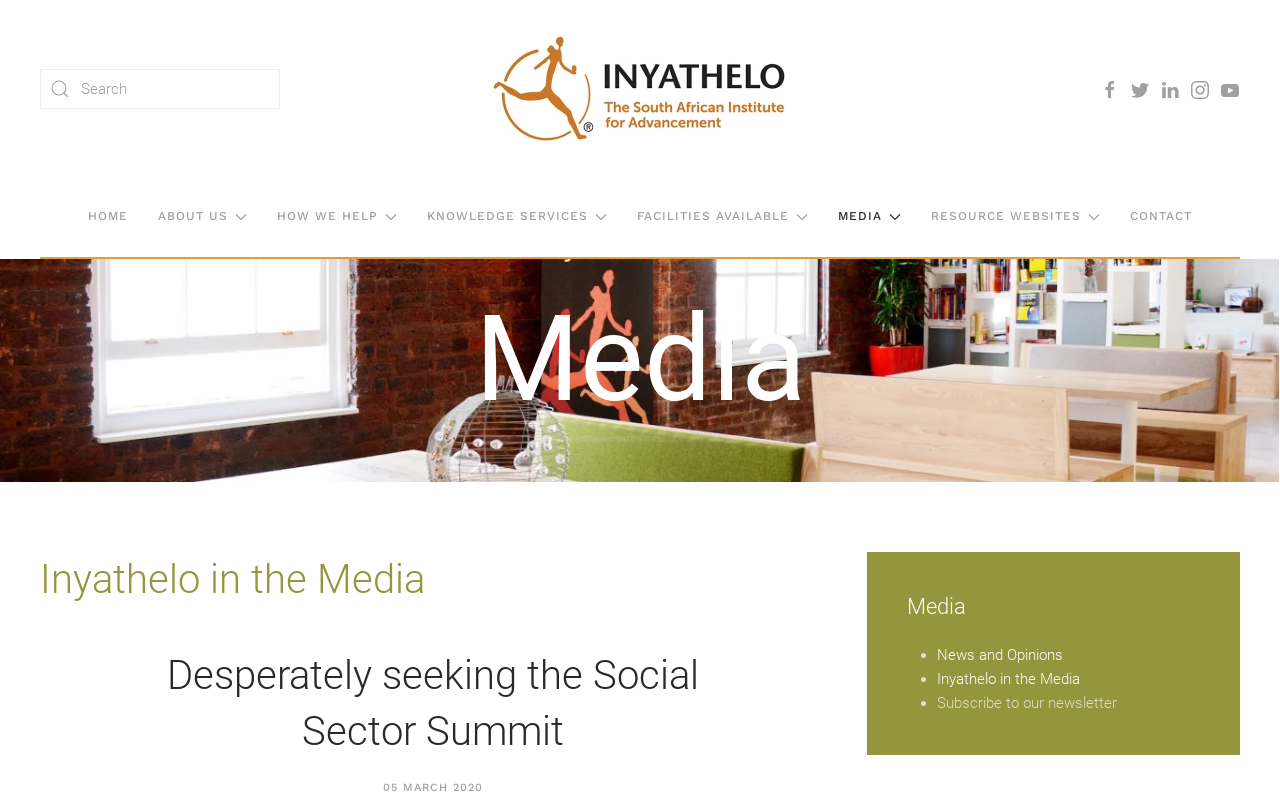For the element described, predict the bounding box coordinates as (top-left x, top-left y, bottom-right x, bottom-right y). All values should be between 0 and 1. Element description: Check Availabity & Price

None